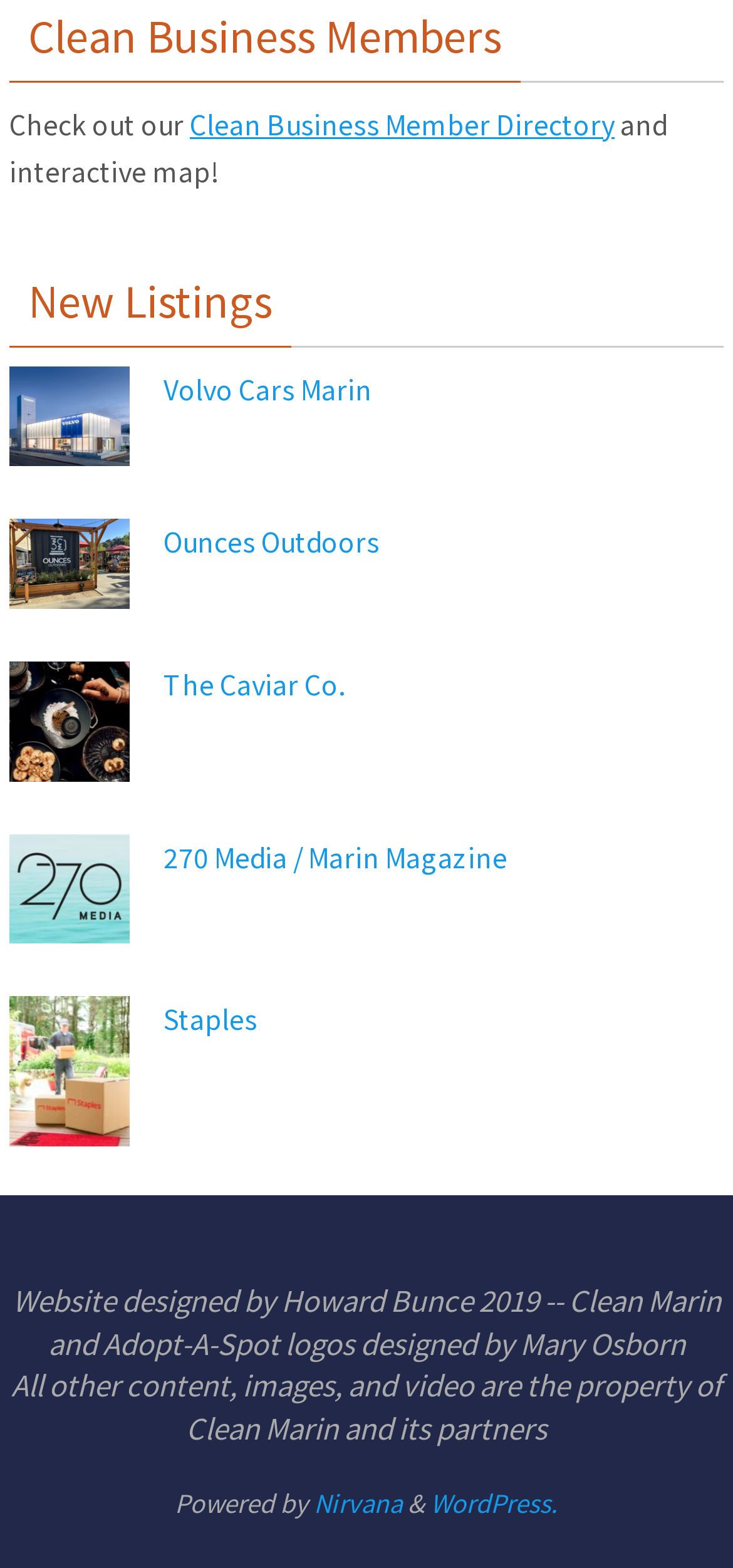Provide the bounding box coordinates for the specified HTML element described in this description: "parent_node: Staples". The coordinates should be four float numbers ranging from 0 to 1, in the format [left, top, right, bottom].

[0.013, 0.636, 0.223, 0.733]